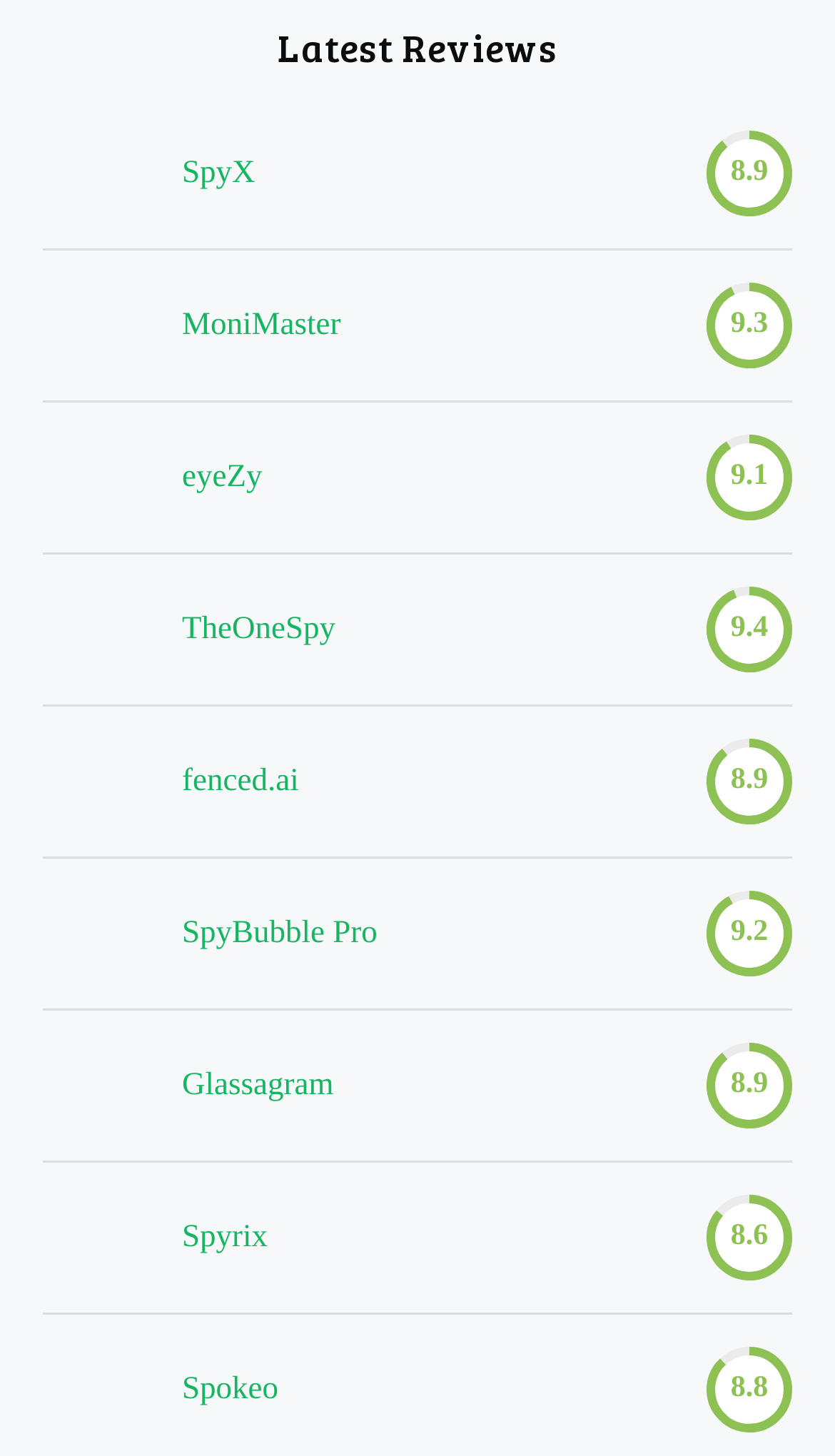How many products are listed on this page?
Based on the visual details in the image, please answer the question thoroughly.

I counted the number of link elements with different text content, each representing a product, and found 10 products listed on this page.